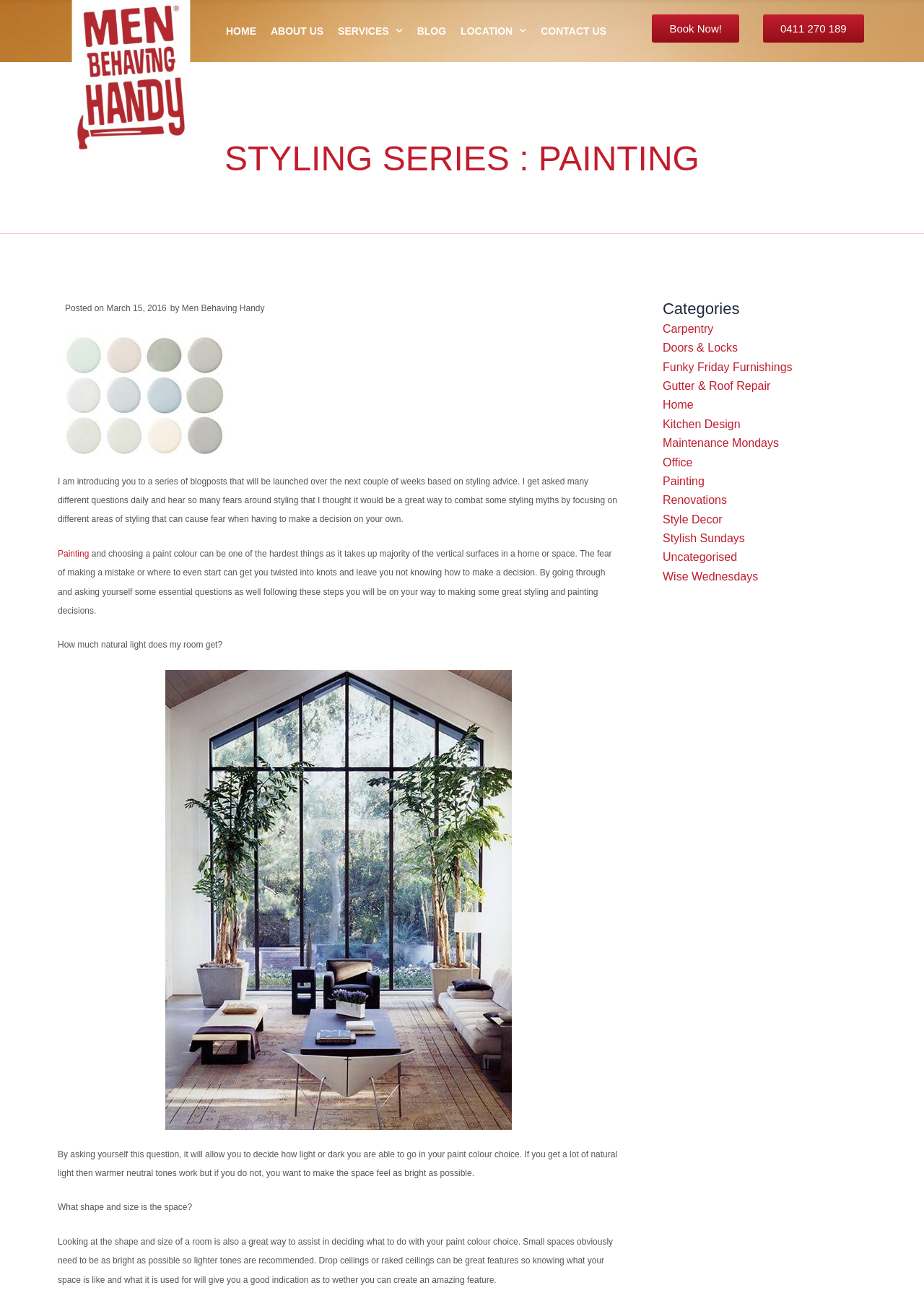Please respond to the question with a concise word or phrase:
What is the category of the blog post 'Painting'?

Styling Series